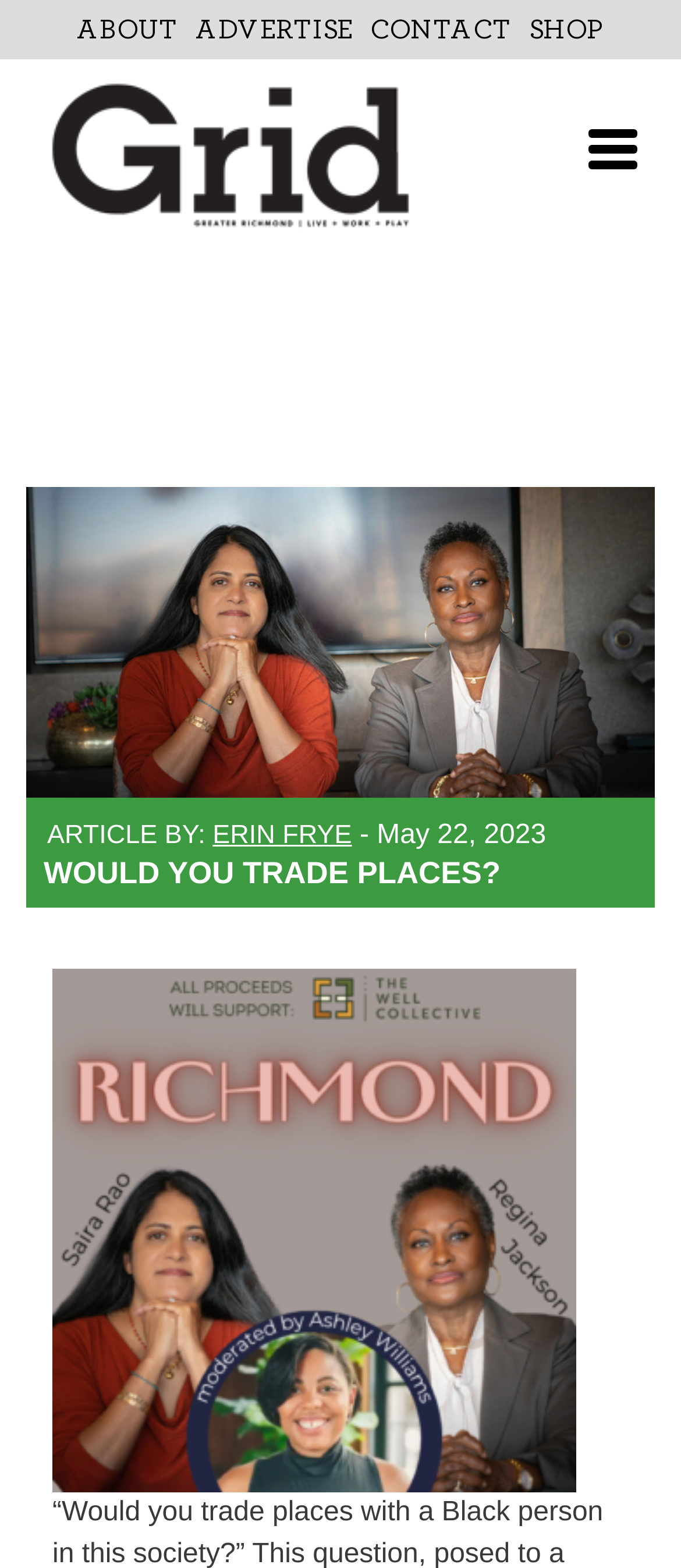Extract the bounding box coordinates for the described element: "About". The coordinates should be represented as four float numbers between 0 and 1: [left, top, right, bottom].

[0.038, 0.159, 0.233, 0.197]